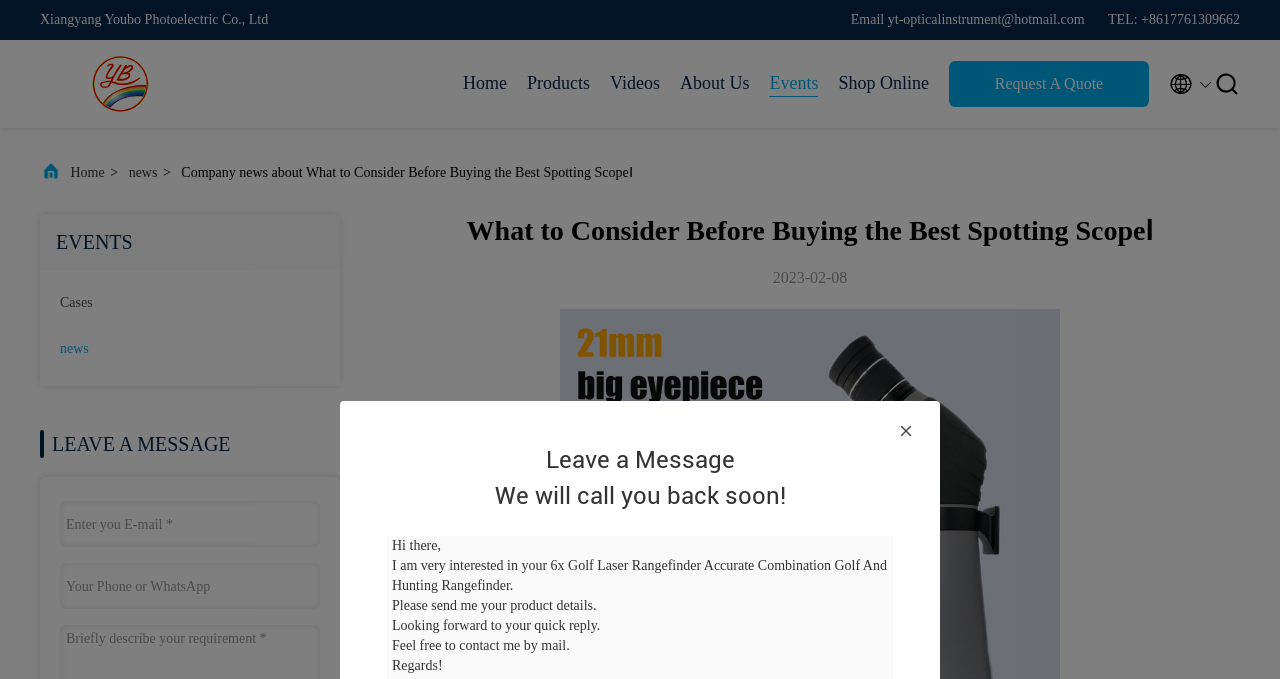Please identify the bounding box coordinates of the element's region that needs to be clicked to fulfill the following instruction: "Enter email in the 'Enter you E-mail *' field". The bounding box coordinates should consist of four float numbers between 0 and 1, i.e., [left, top, right, bottom].

[0.047, 0.738, 0.25, 0.806]